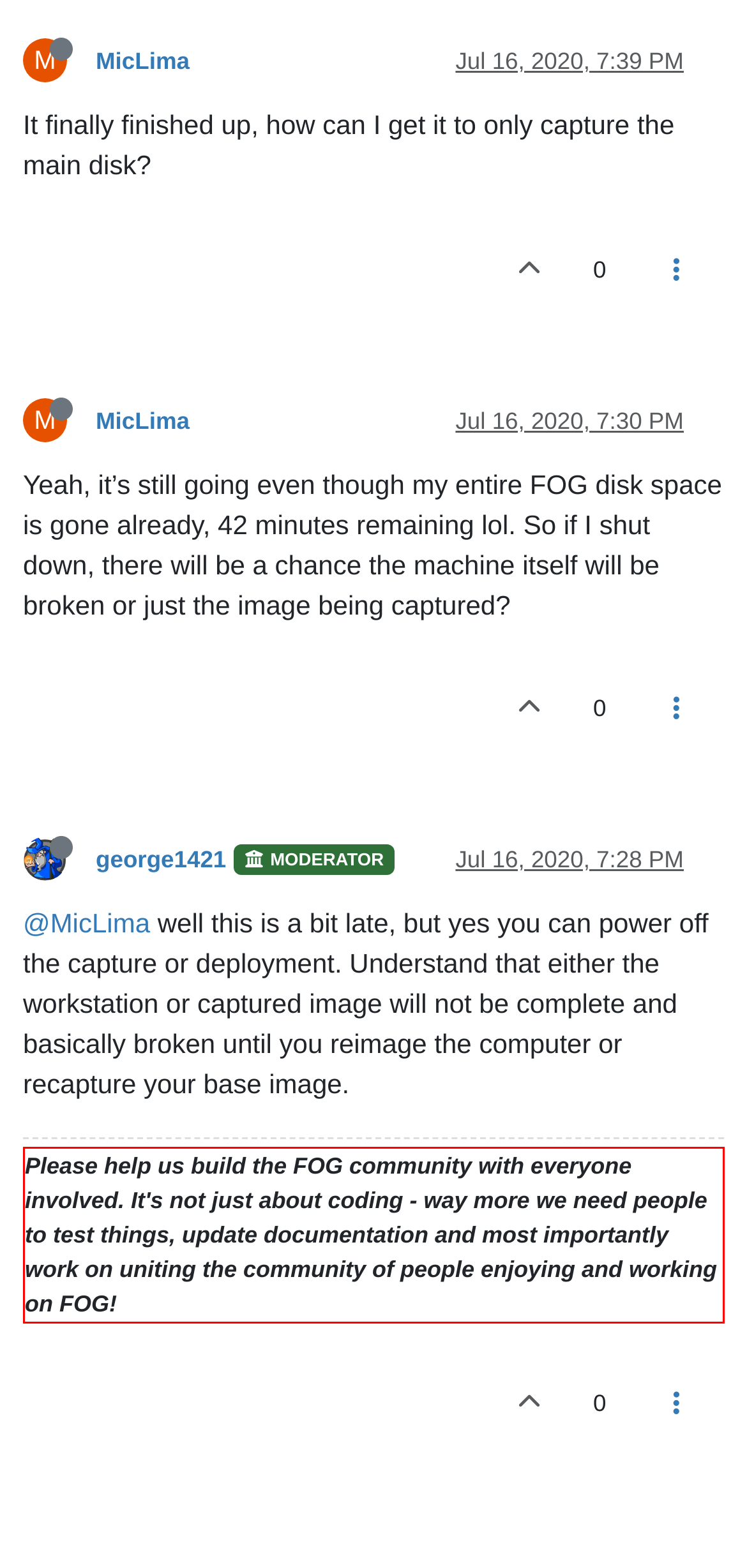Please recognize and transcribe the text located inside the red bounding box in the webpage image.

Please help us build the FOG community with everyone involved. It's not just about coding - way more we need people to test things, update documentation and most importantly work on uniting the community of people enjoying and working on FOG!